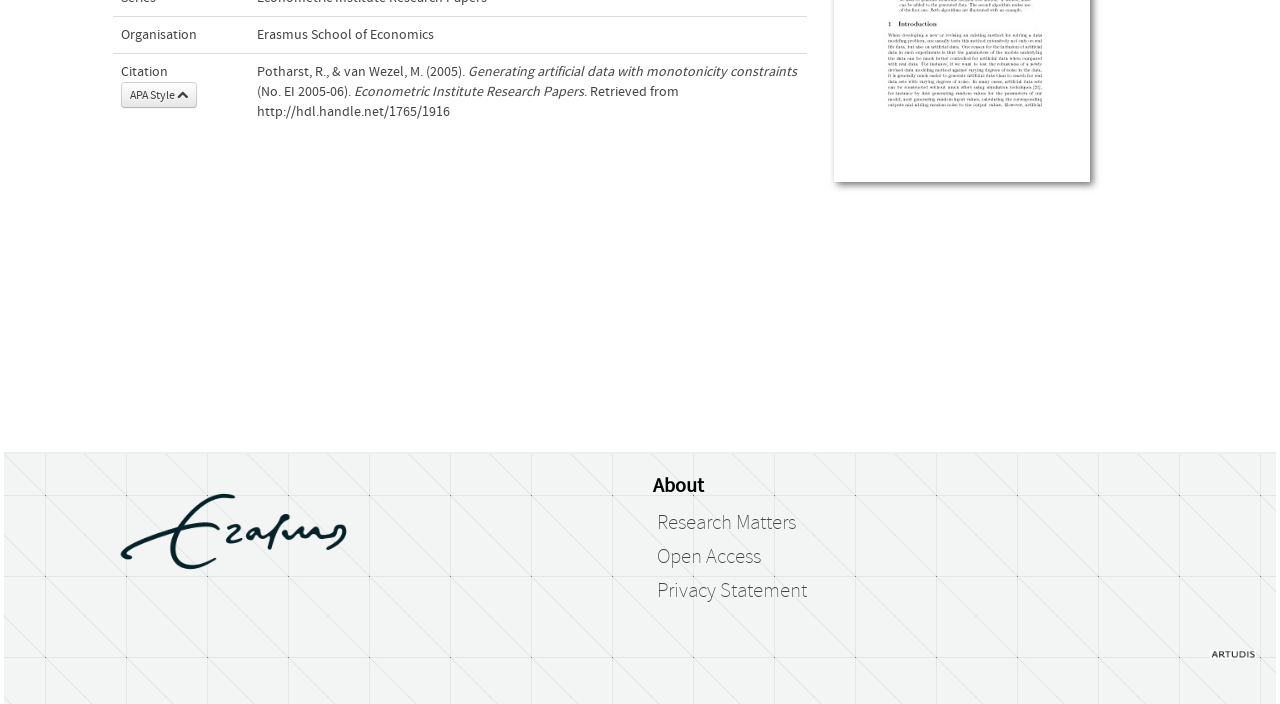Show the bounding box coordinates for the HTML element as described: "Erasmus School of Economics".

[0.201, 0.038, 0.339, 0.061]